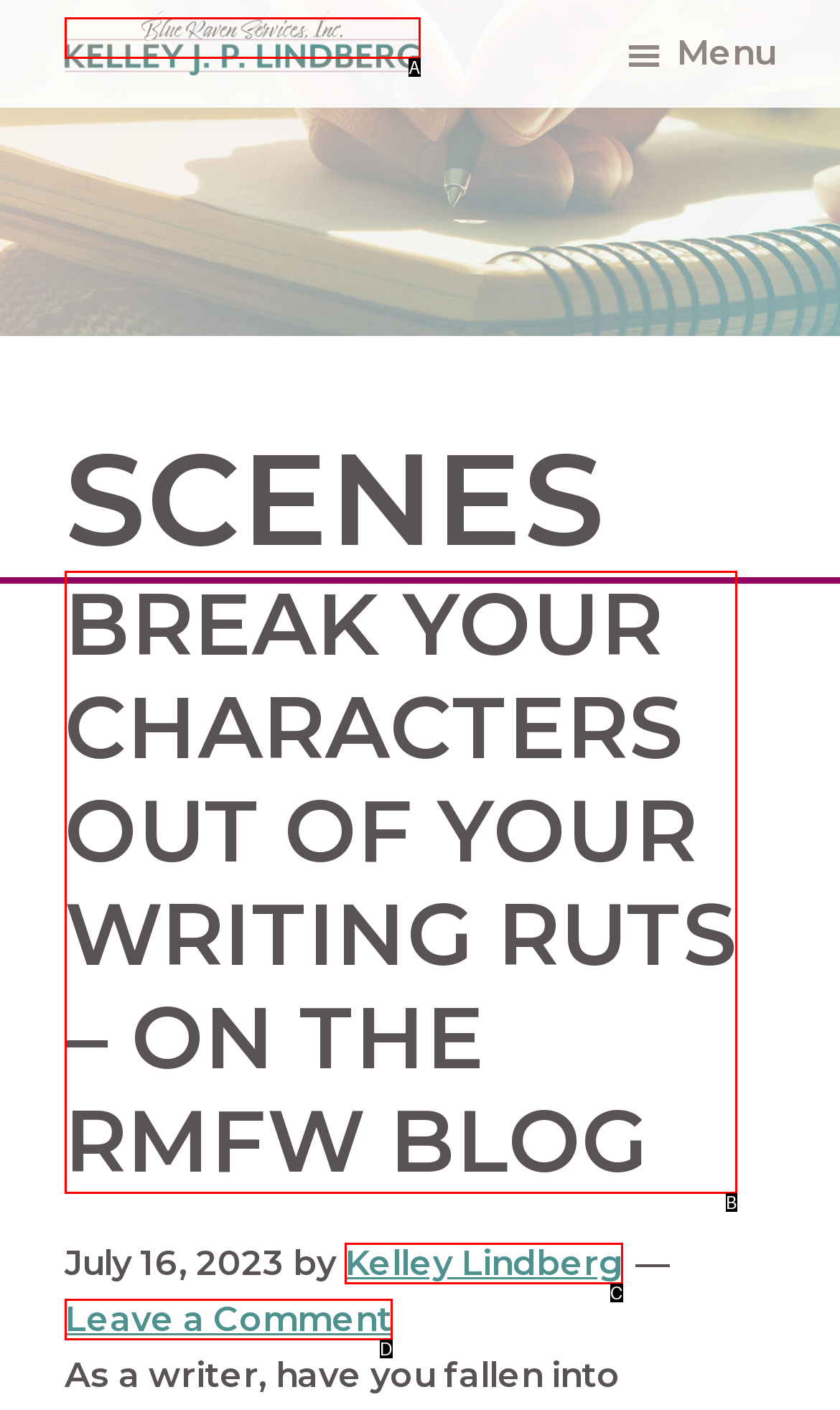Identify which HTML element matches the description: Leave a Comment
Provide your answer in the form of the letter of the correct option from the listed choices.

D